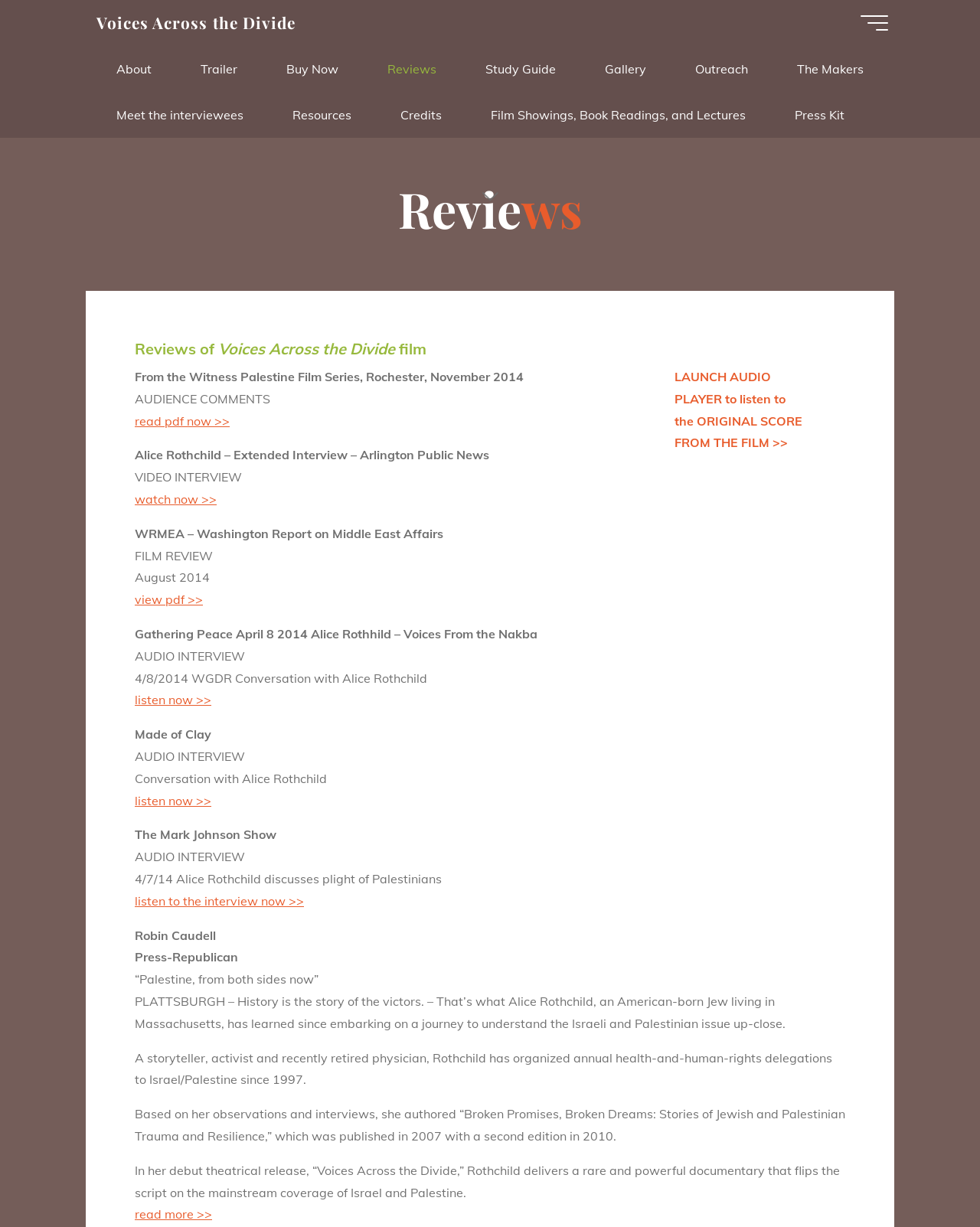Indicate the bounding box coordinates of the clickable region to achieve the following instruction: "Read more about the film reviews."

[0.491, 0.152, 0.509, 0.17]